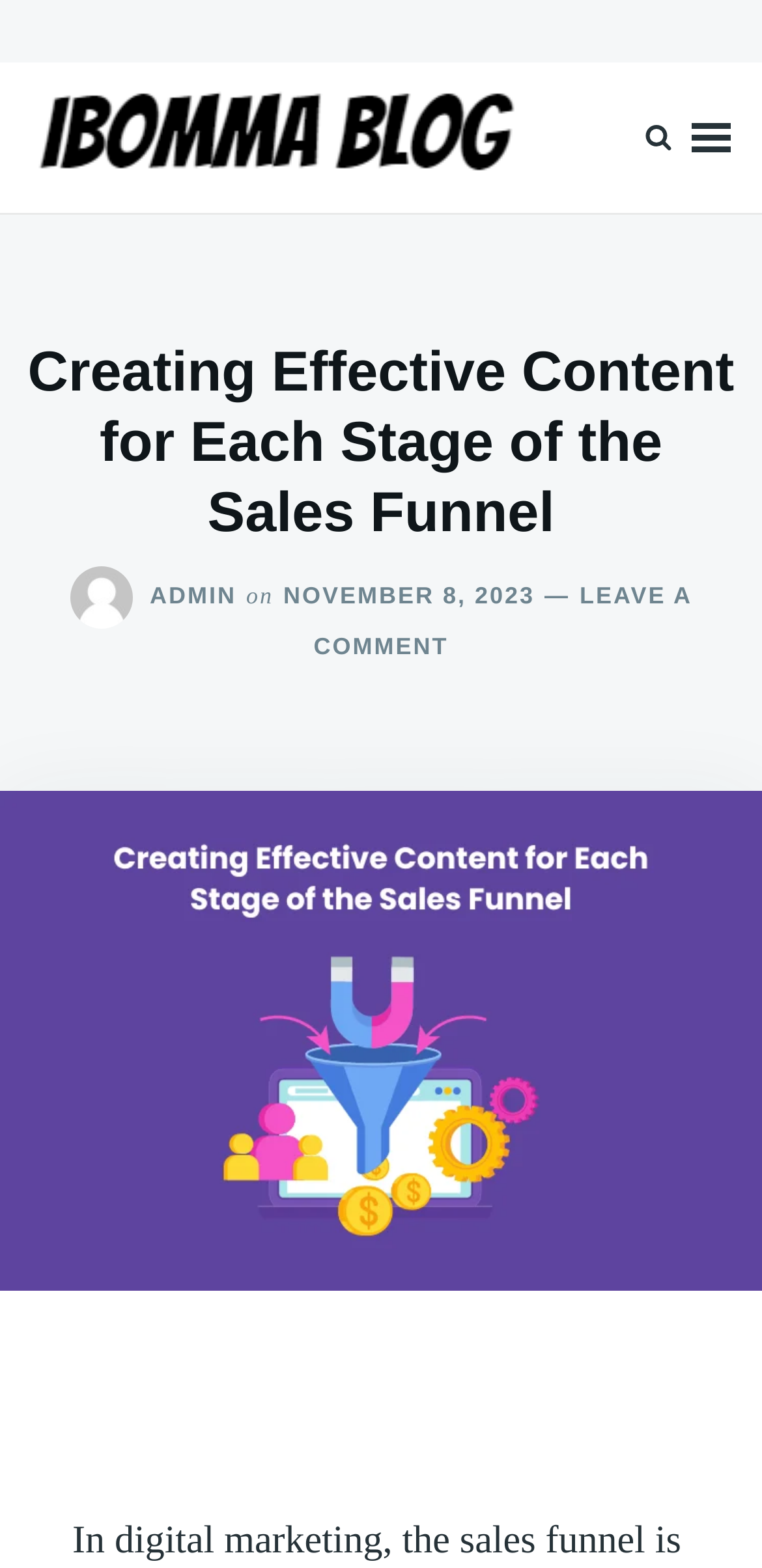Based on the image, please elaborate on the answer to the following question:
What is the purpose of the search box?

The search box is located at the top of the webpage, and it has a label 'Search for:' next to it. This suggests that the search box is intended for users to search for specific content within the webpage.